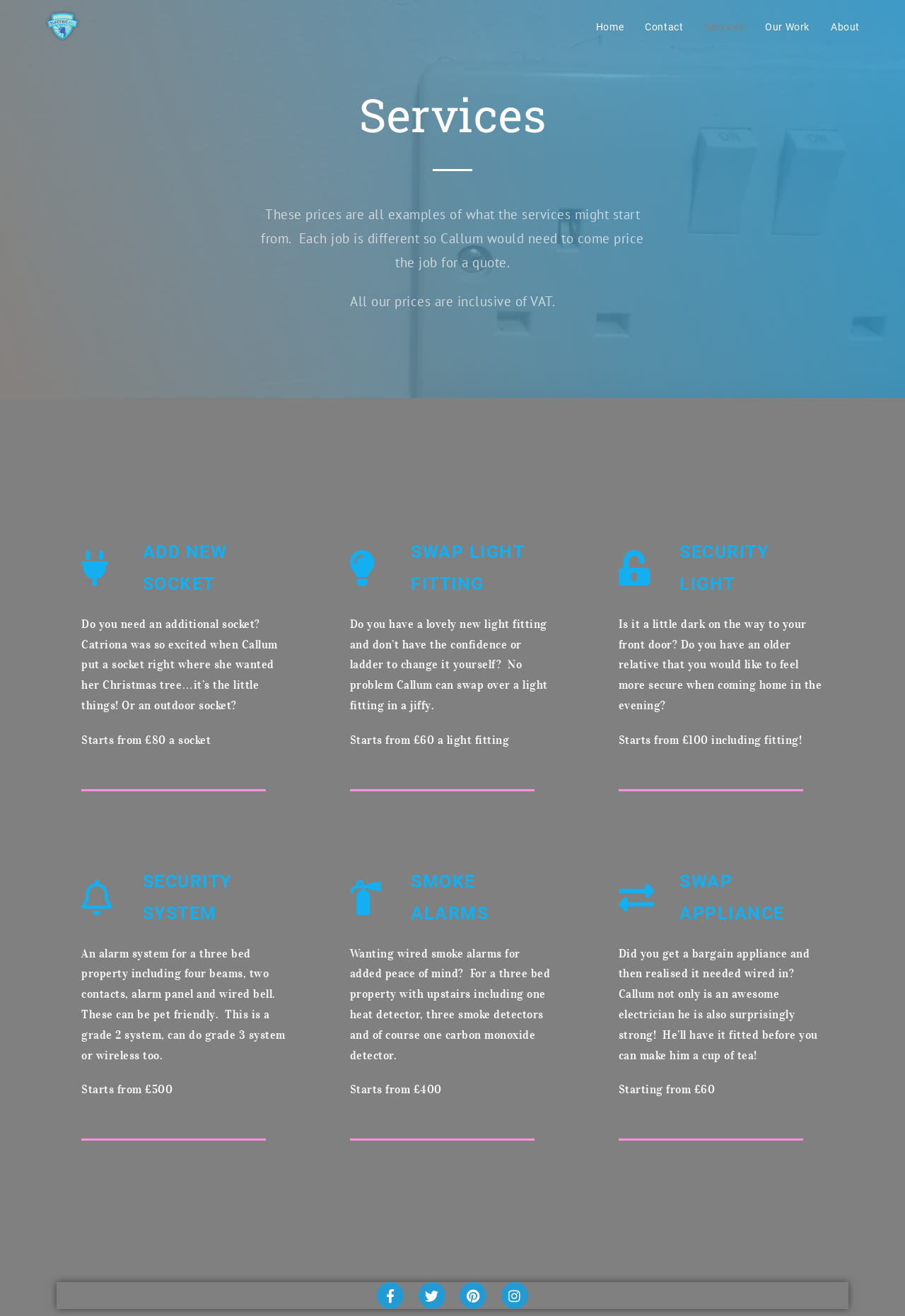Provide your answer in one word or a succinct phrase for the question: 
What is the name of the company?

ElectricALL